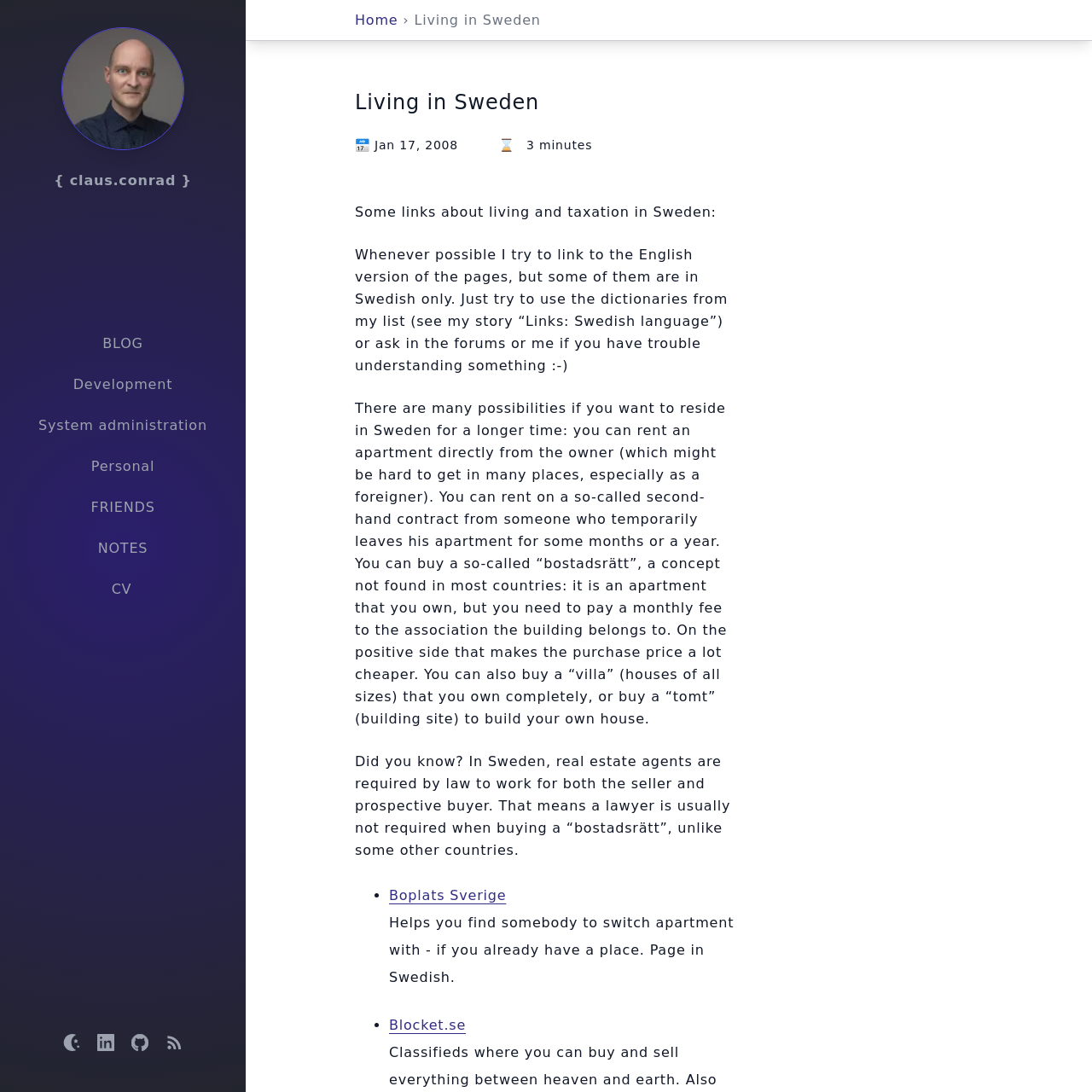Please identify the bounding box coordinates of the element's region that should be clicked to execute the following instruction: "Switch to dark mode". The bounding box coordinates must be four float numbers between 0 and 1, i.e., [left, top, right, bottom].

[0.058, 0.947, 0.073, 0.962]